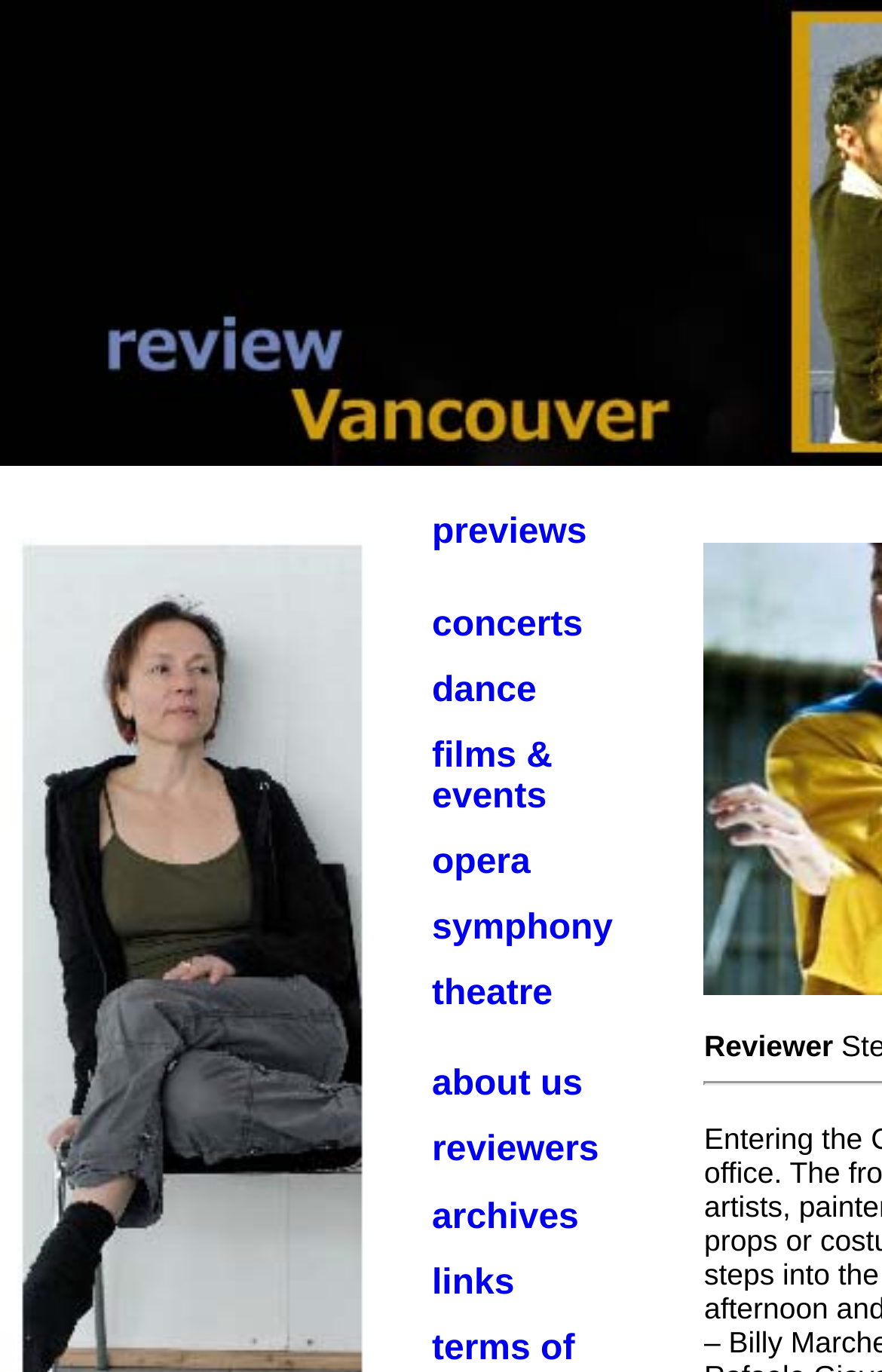Please find and report the bounding box coordinates of the element to click in order to perform the following action: "visit the about us page". The coordinates should be expressed as four float numbers between 0 and 1, in the format [left, top, right, bottom].

[0.49, 0.776, 0.661, 0.804]